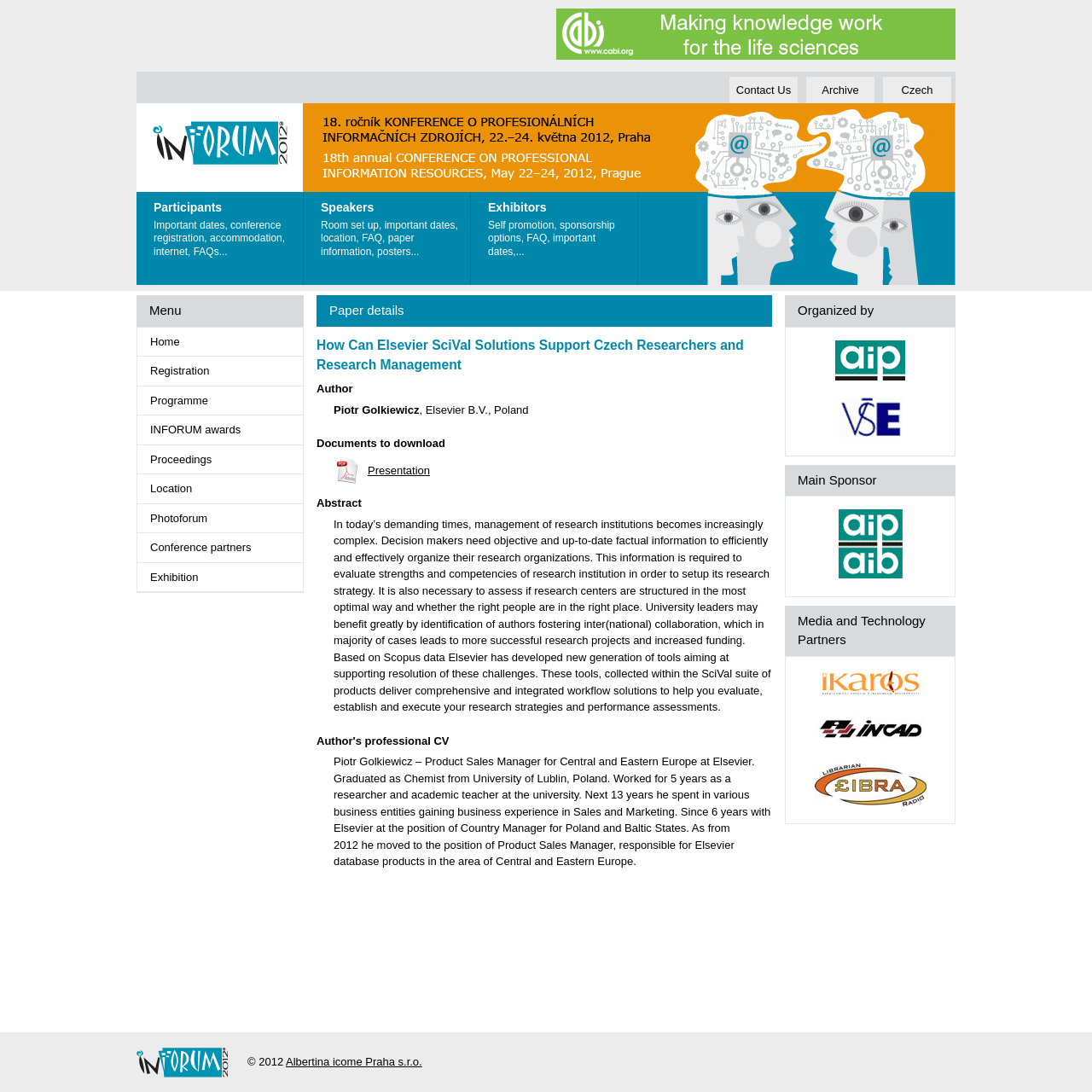Who is the author of the paper?
Please respond to the question with a detailed and well-explained answer.

I found the answer by looking at the heading 'Author' and the static text 'Piotr Golkiewicz' which indicates that the author of the paper is Piotr Golkiewicz.